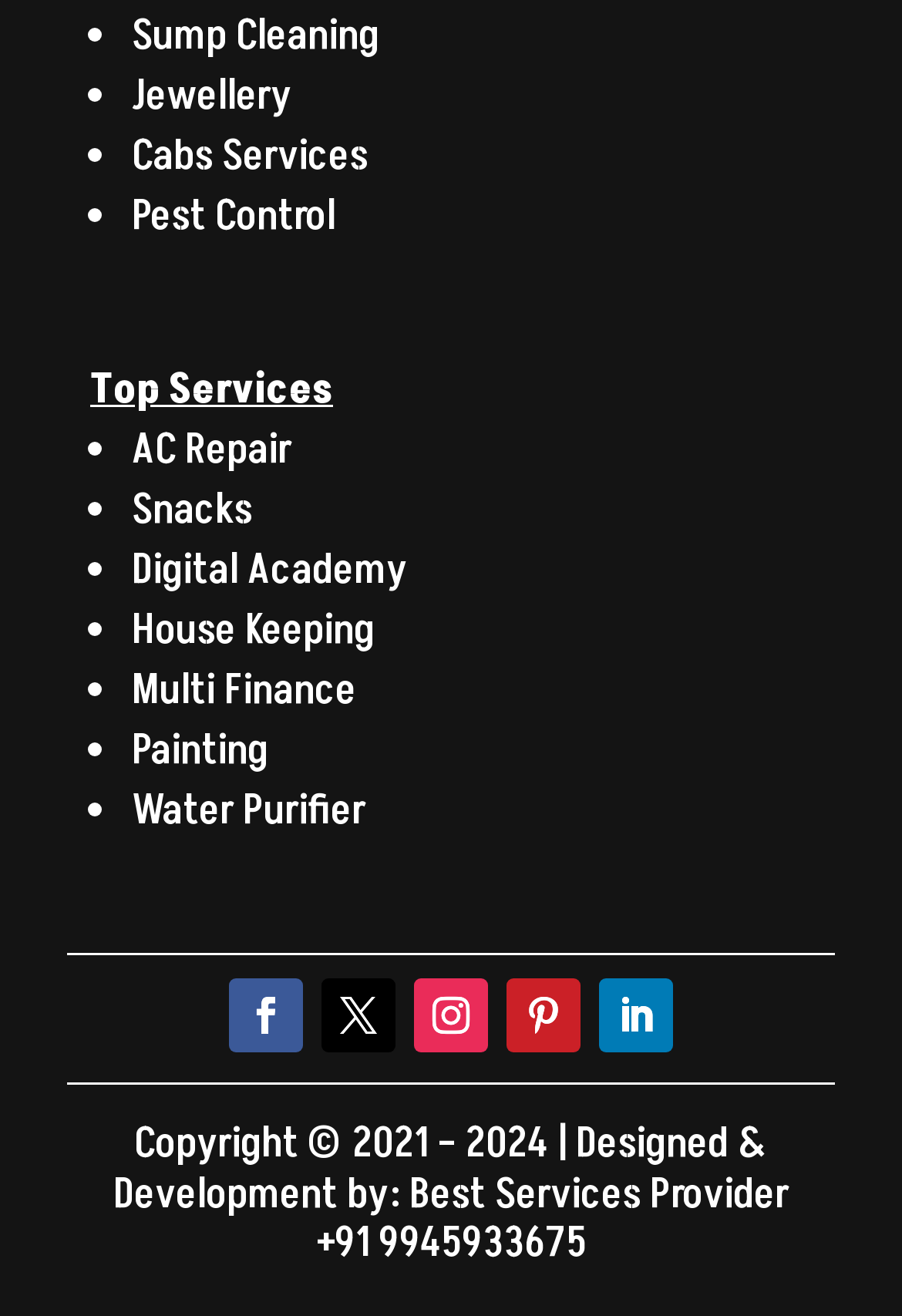Please identify the bounding box coordinates of the region to click in order to complete the task: "Click on Digital Academy". The coordinates must be four float numbers between 0 and 1, specified as [left, top, right, bottom].

[0.146, 0.411, 0.451, 0.455]